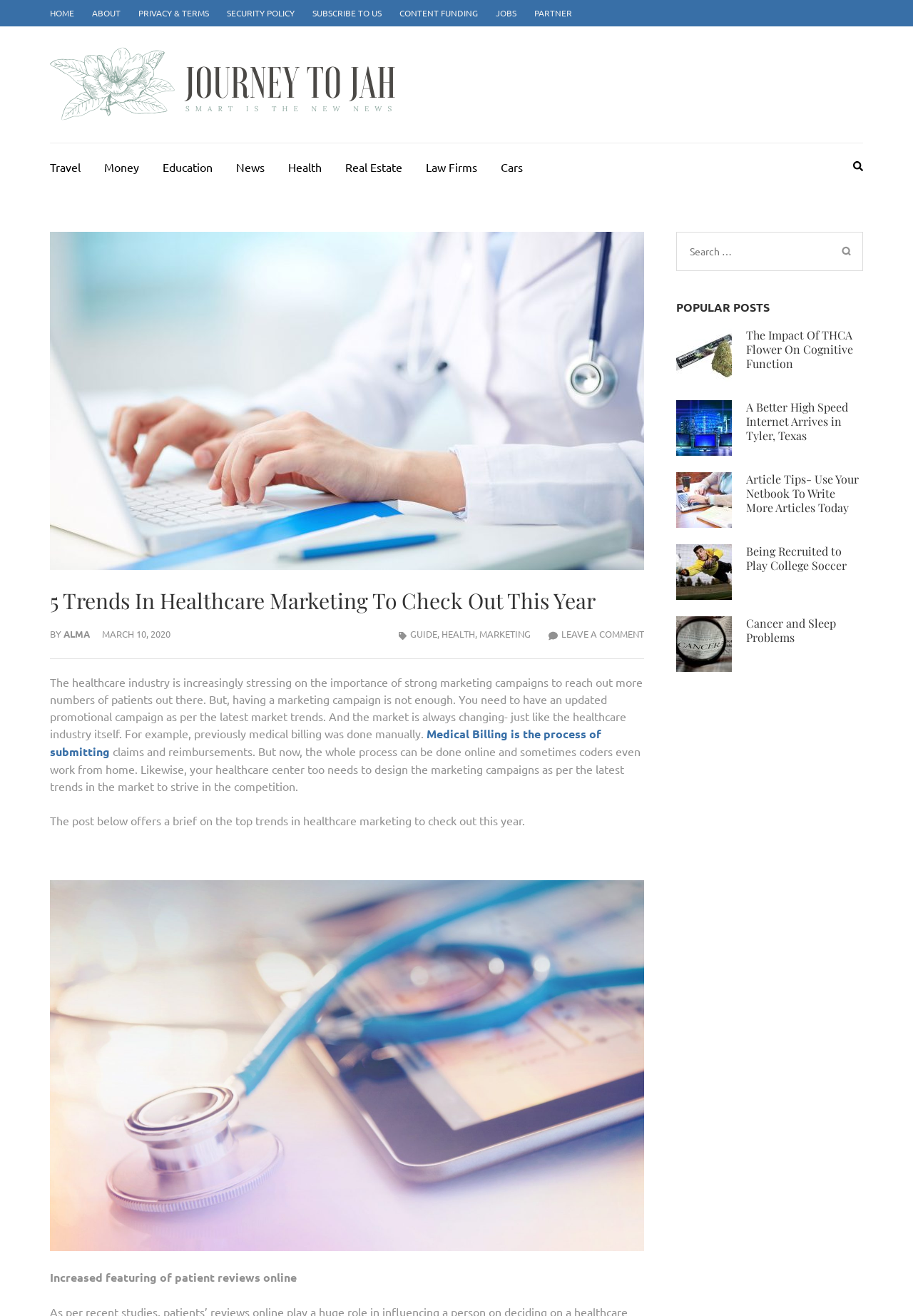Please identify the bounding box coordinates of the element I should click to complete this instruction: 'Read the article '5 Trends In Healthcare Marketing To Check Out This Year''. The coordinates should be given as four float numbers between 0 and 1, like this: [left, top, right, bottom].

[0.055, 0.446, 0.705, 0.466]